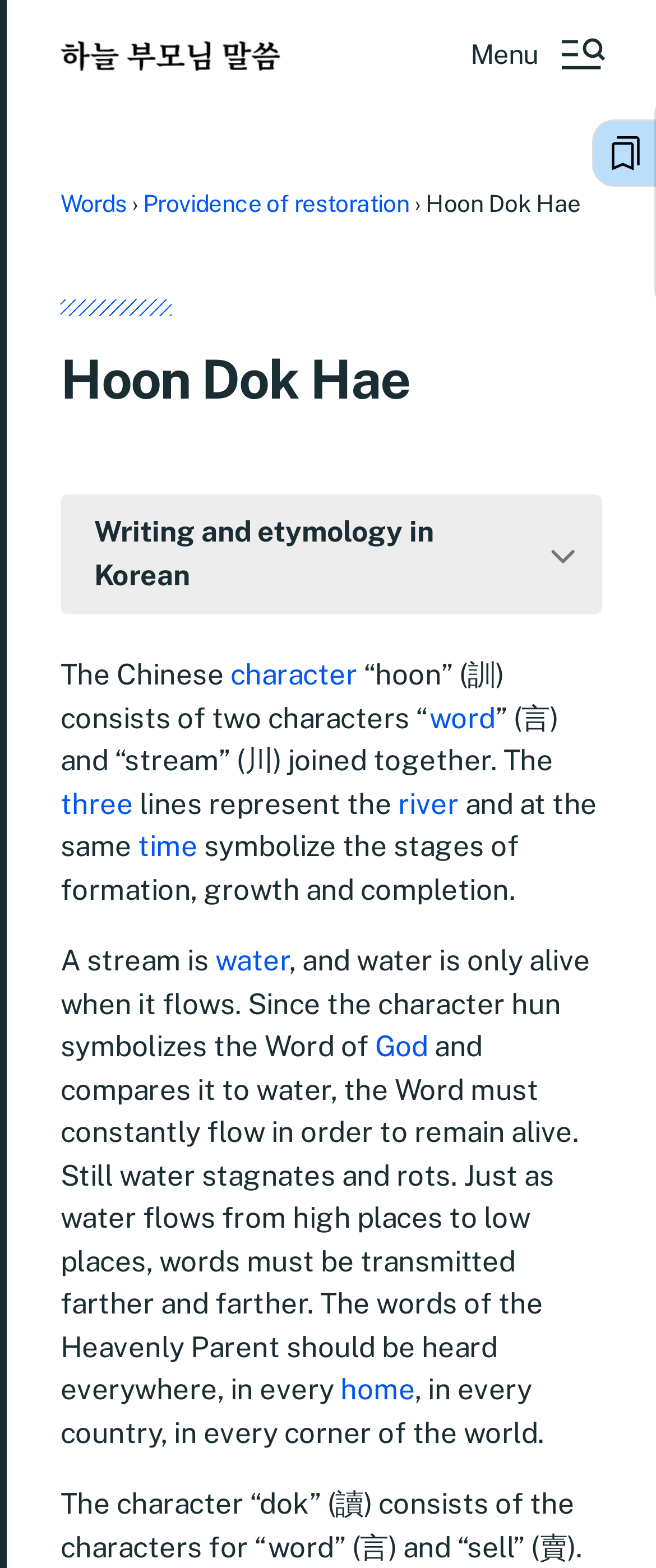Determine the title of the webpage and give its text content.

Hoon Dok Hae